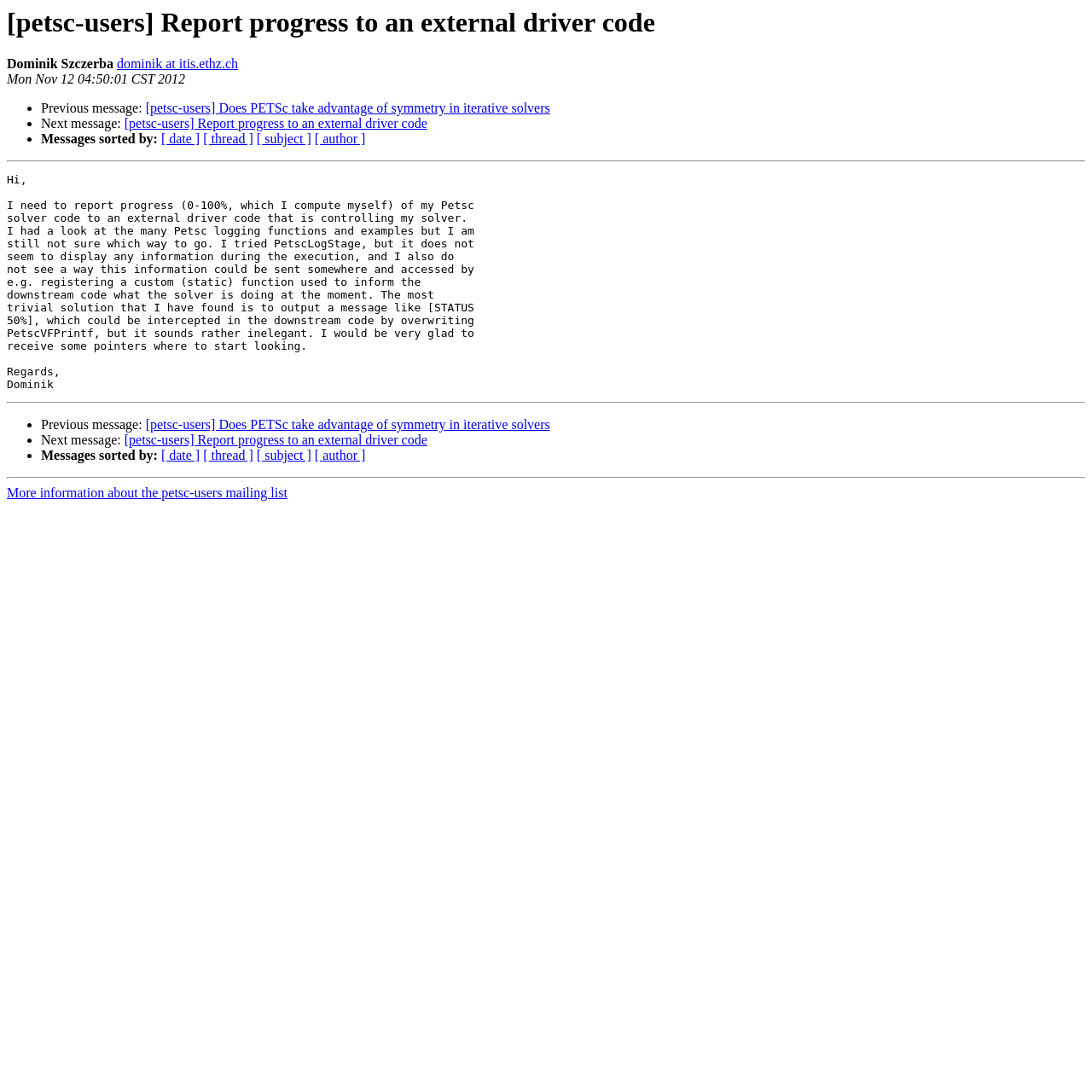Provide your answer to the question using just one word or phrase: How many separators are there on the webpage?

3